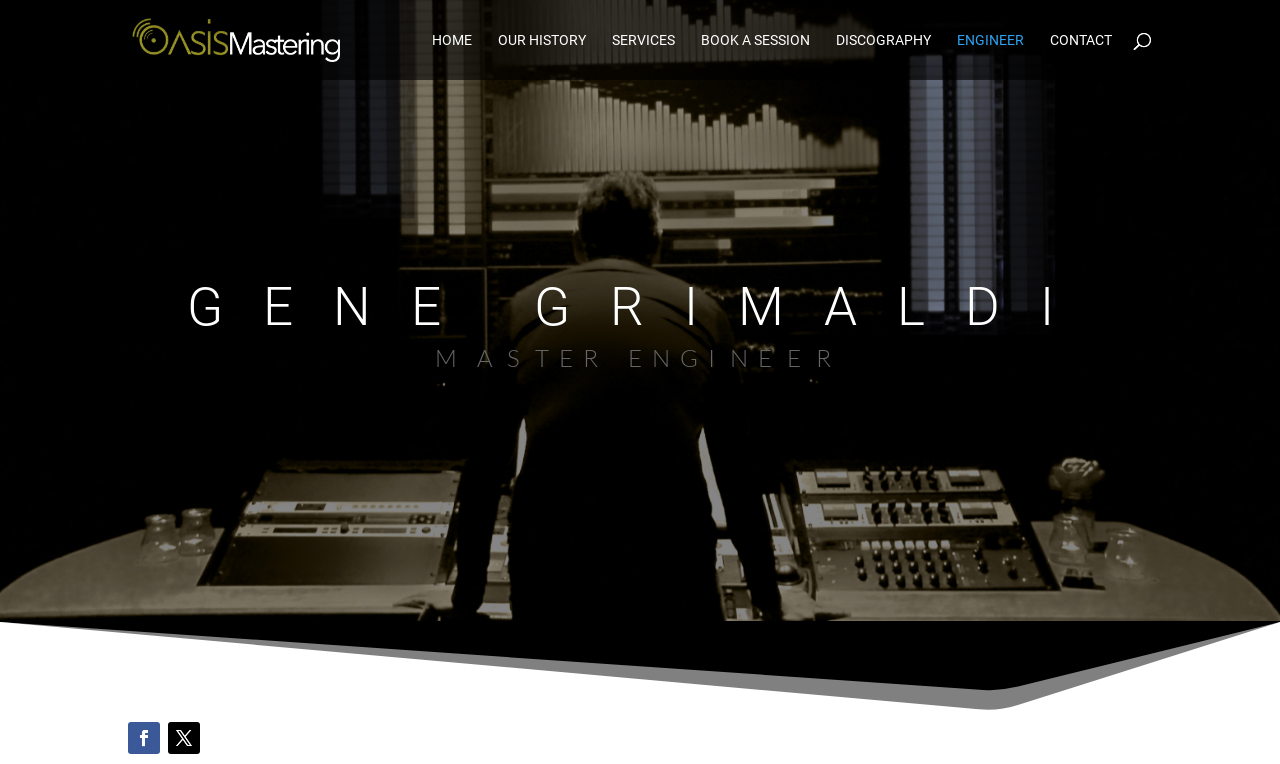Identify the bounding box coordinates of the element to click to follow this instruction: 'Contact Oasis Mastering'. Ensure the coordinates are four float values between 0 and 1, provided as [left, top, right, bottom].

[0.82, 0.043, 0.869, 0.105]